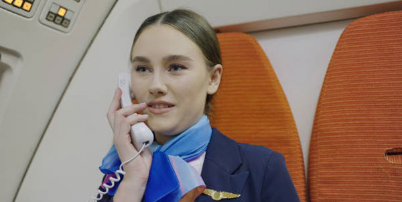What is the flight attendant using to communicate?
Please provide an in-depth and detailed response to the question.

The image captures the flight attendant engaged in a conversation, and upon examination, it's clear that she's using a cabin phone to communicate, which is a vital tool for maintaining communication and service during flights.